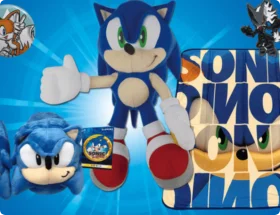What is written on the colorful backdrop?
Your answer should be a single word or phrase derived from the screenshot.

SONIC